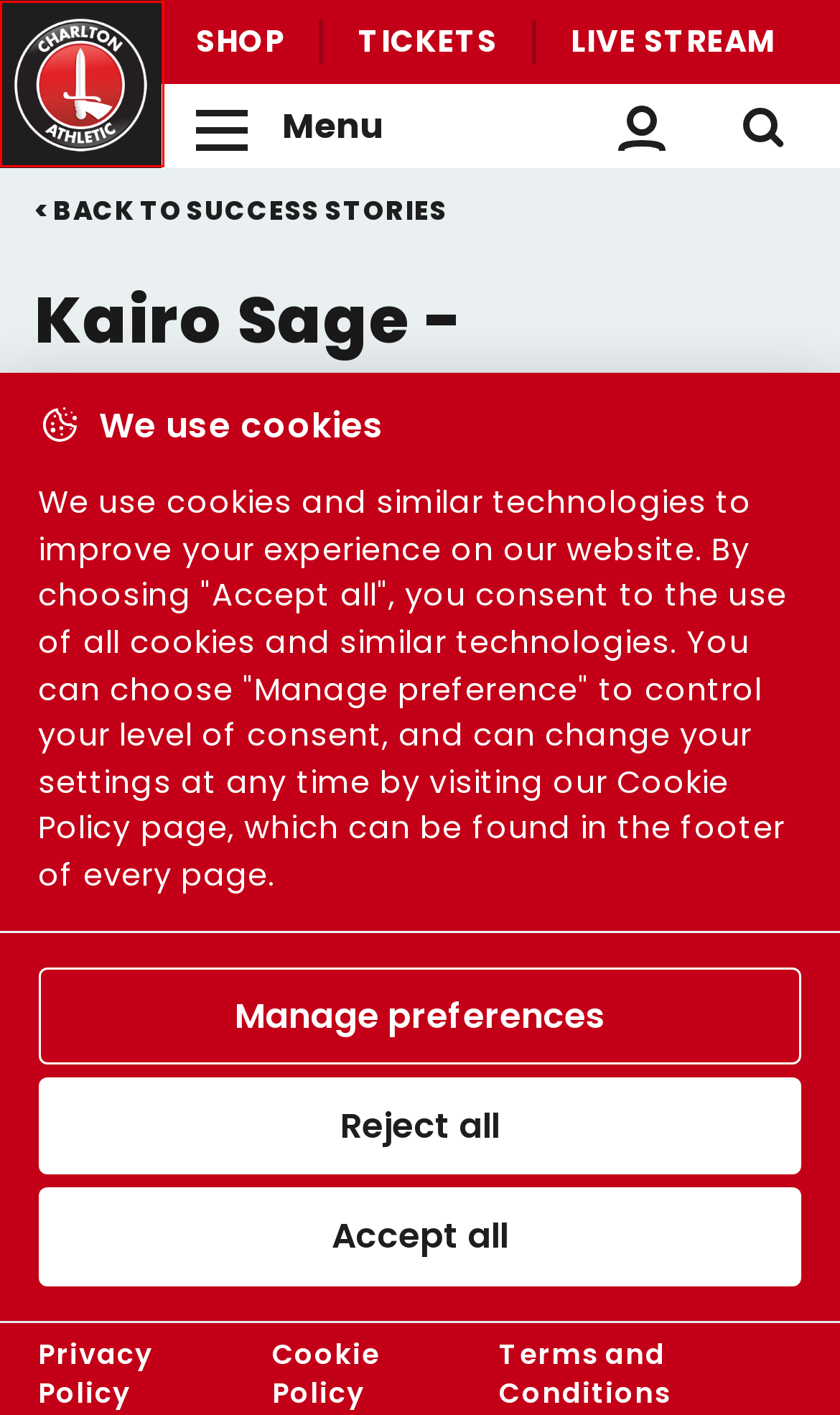You are presented with a screenshot of a webpage containing a red bounding box around an element. Determine which webpage description best describes the new webpage after clicking on the highlighted element. Here are the candidates:
A. Day Trips, European Christmas Markets, Sporting Events and more...
B. Royal Greenwich | Royal Borough of Greenwich
C. ‎Charlton Athletic on the App Store
D. Regular Cleaning | Commercial Cleaning Services London
E. Commercial Waste Management | Countrystyle Recycling
F. Charlton Athletic Football Club
G. Elkins Construction | New build, refurbishment, maintenance and roofing
H. Able Projects – Able Projects

F